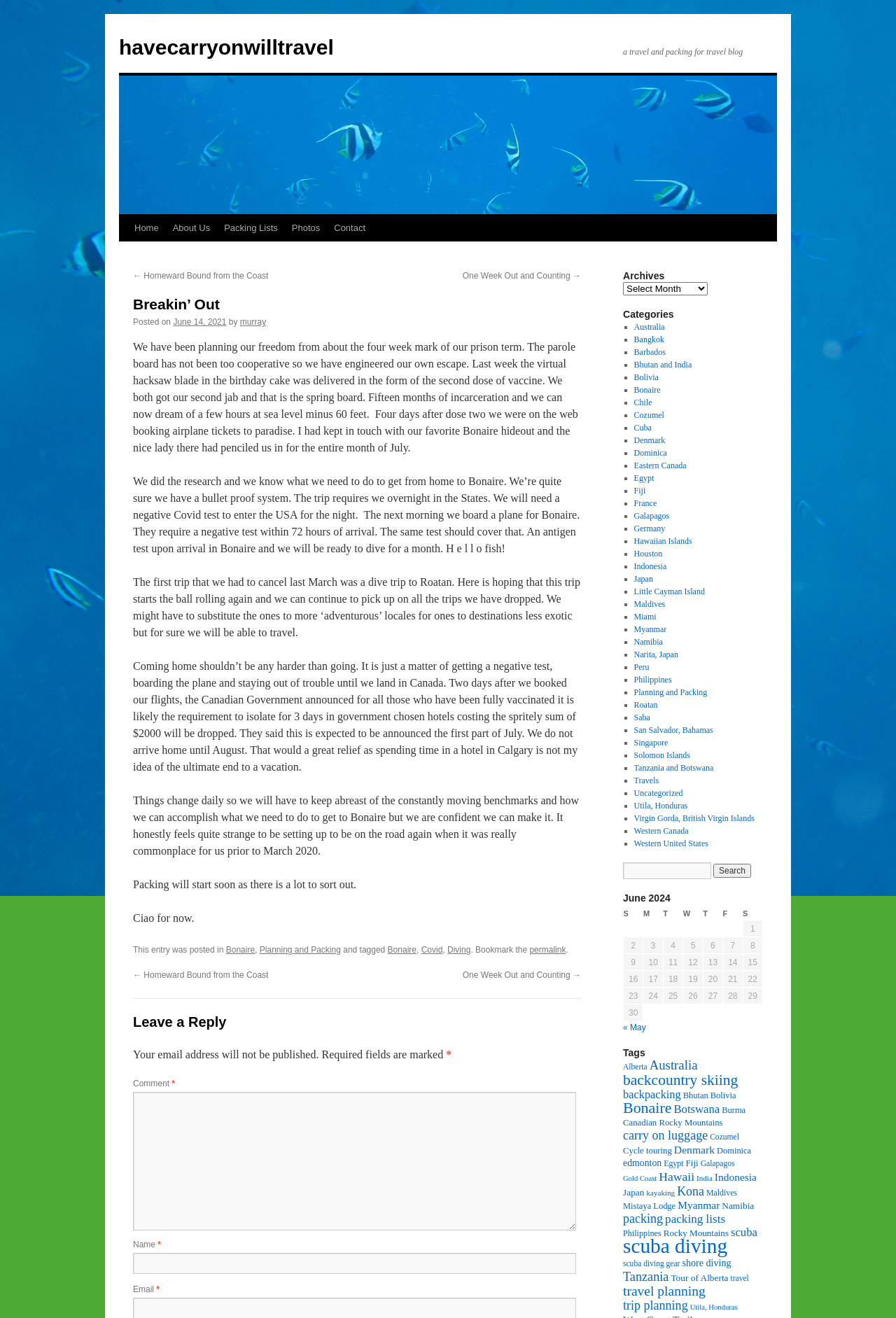Find the bounding box coordinates of the clickable region needed to perform the following instruction: "Click on the 'Home' link". The coordinates should be provided as four float numbers between 0 and 1, i.e., [left, top, right, bottom].

[0.142, 0.163, 0.185, 0.183]